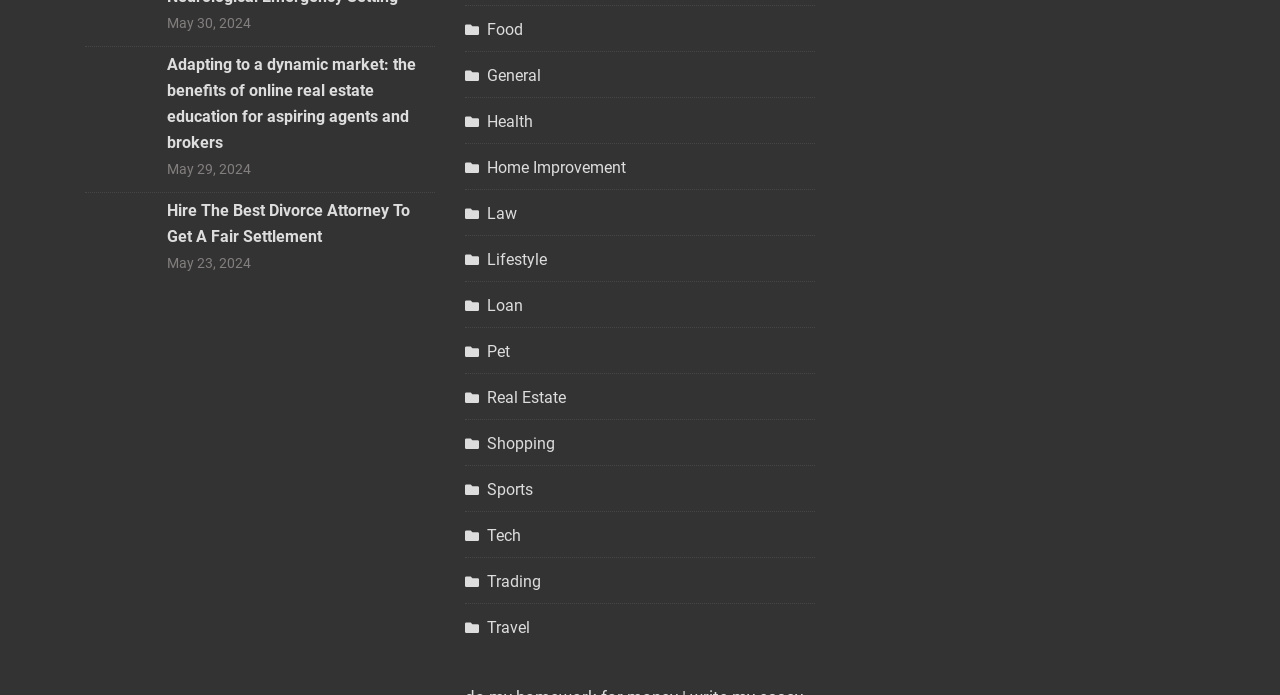Respond with a single word or phrase to the following question: How many categories are listed on the webpage?

14